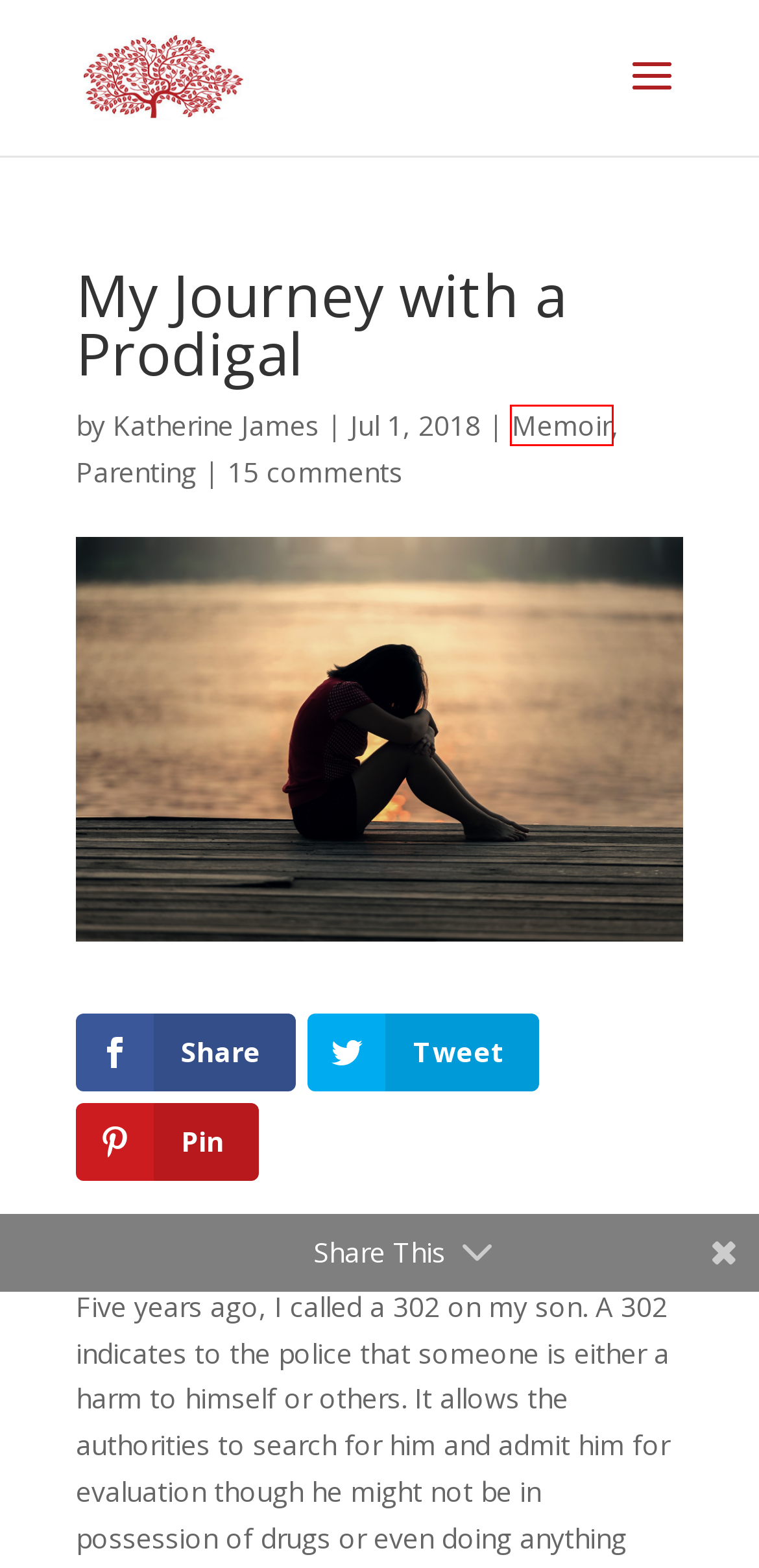Look at the screenshot of a webpage, where a red bounding box highlights an element. Select the best description that matches the new webpage after clicking the highlighted element. Here are the candidates:
A. Memoir Archives - Redbud Writers Guild
B. Parenting Archives - Redbud Writers Guild
C. Joy Is a Golden-crowned Sparrow - Redbud Writers Guild
D. Katherine James
E. Home - Redbud Writers Guild
F. Shaping My Story with Story - Redbud Writers Guild
G. Redbud Membership & Mentoring Applications - Redbud Writers Guild
H. Members Only - Redbud Writers Guild

A